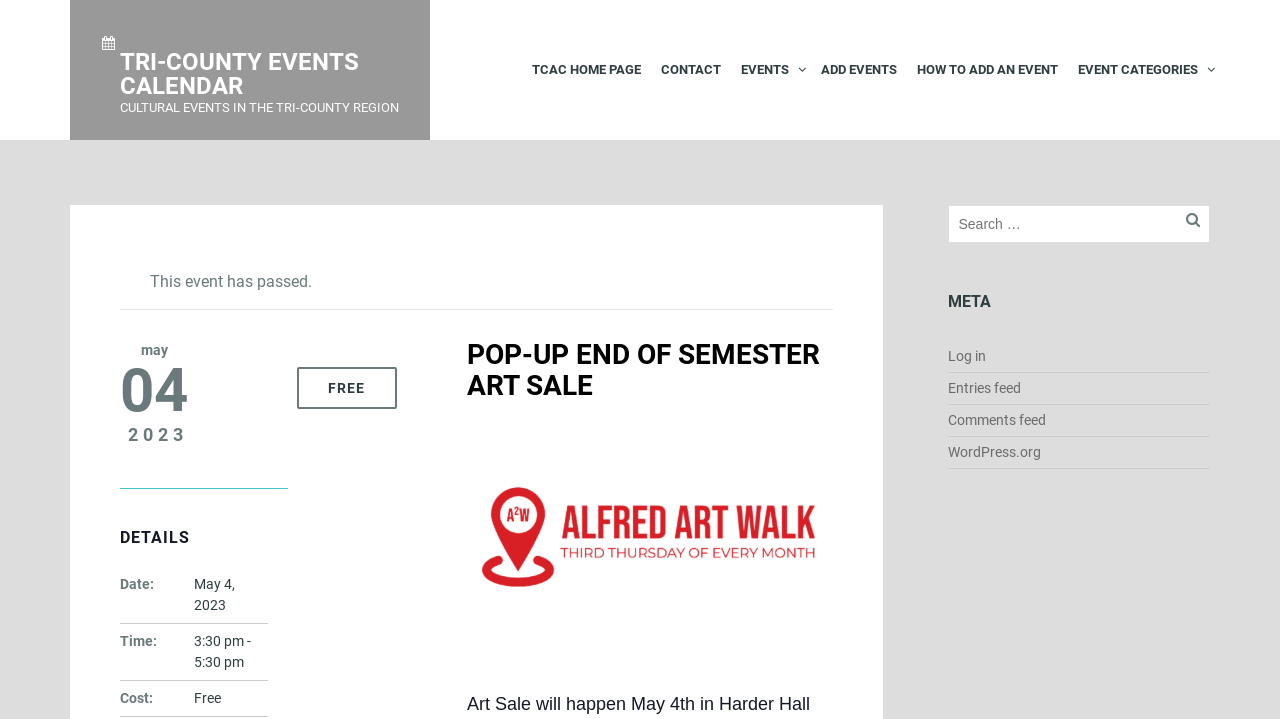Pinpoint the bounding box coordinates of the clickable element to carry out the following instruction: "log in to the website."

[0.74, 0.484, 0.77, 0.506]